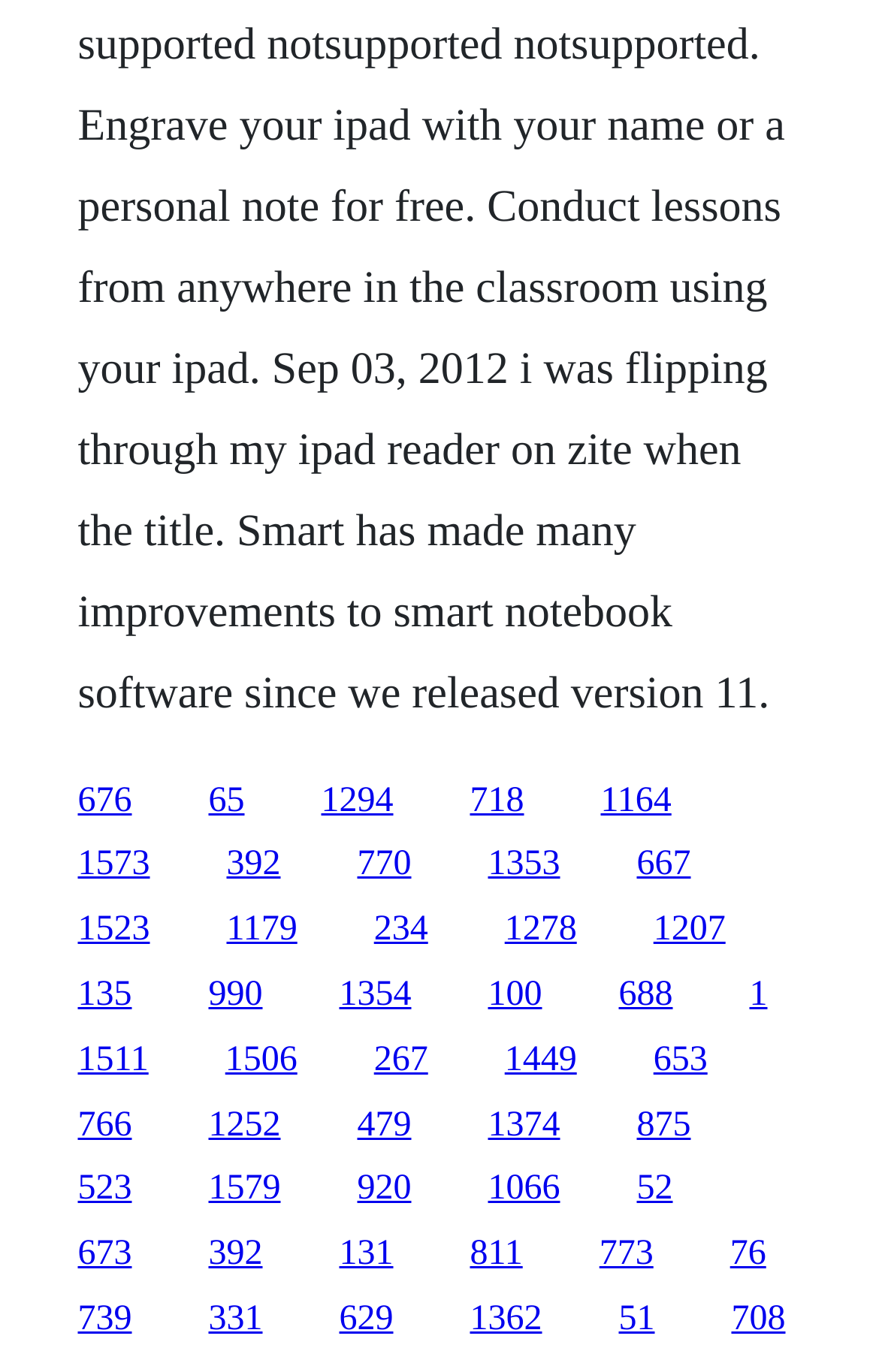Can you provide the bounding box coordinates for the element that should be clicked to implement the instruction: "click the link in the middle"?

[0.386, 0.711, 0.468, 0.739]